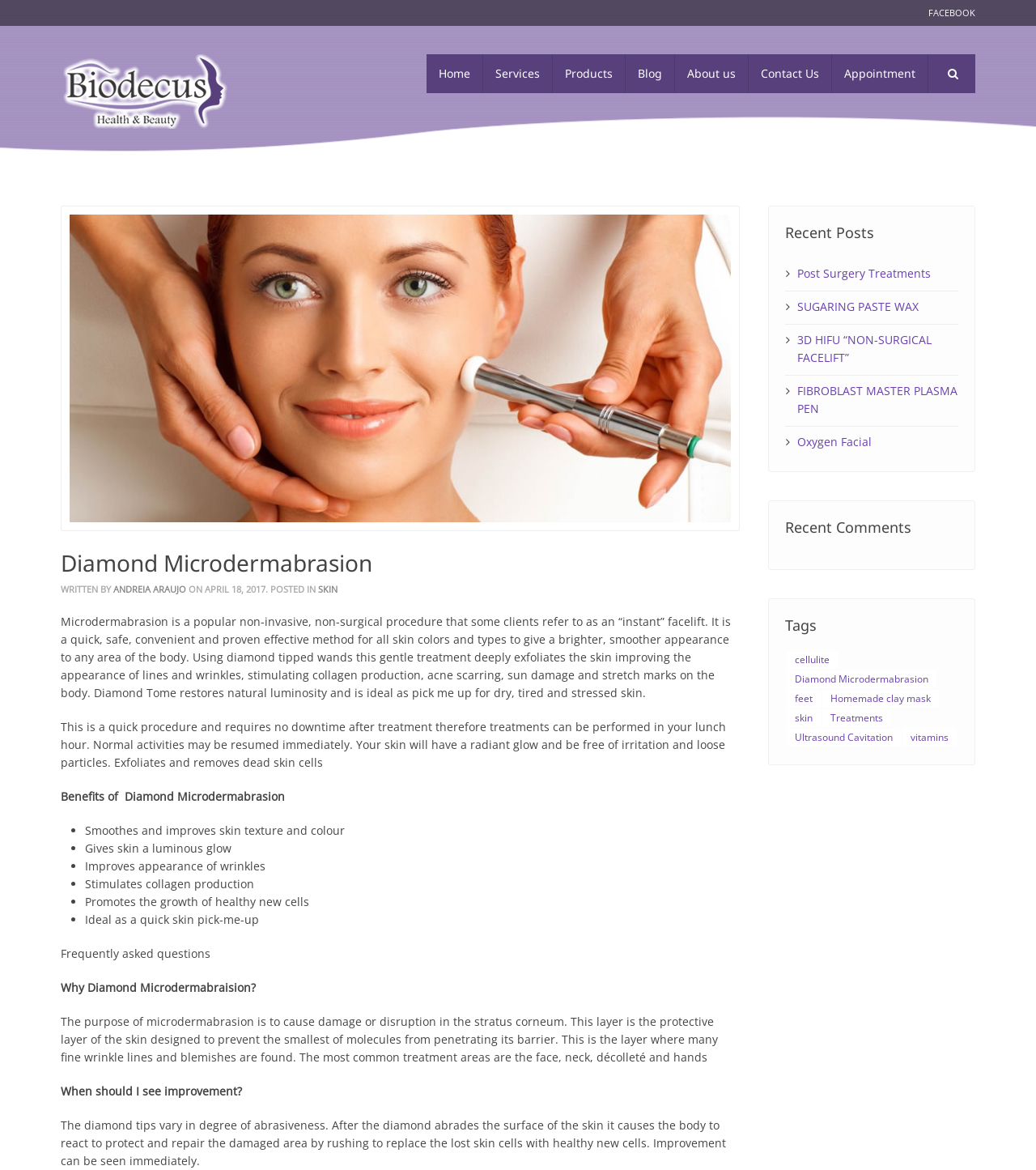Find the bounding box coordinates for the area you need to click to carry out the instruction: "Click on the 'FACEBOOK' link". The coordinates should be four float numbers between 0 and 1, indicated as [left, top, right, bottom].

[0.896, 0.006, 0.941, 0.016]